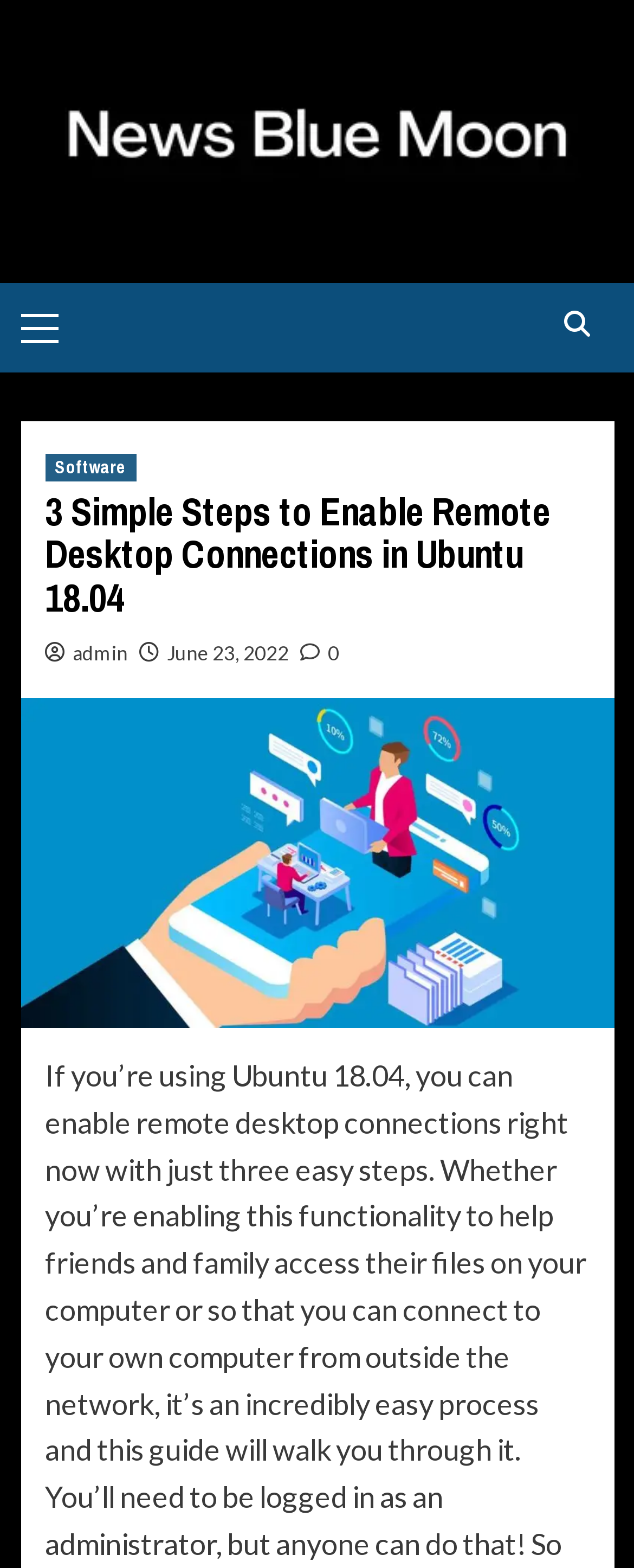When was the article published?
Can you provide an in-depth and detailed response to the question?

I found the publication date by looking at the link 'June 23, 2022' below the article title, which indicates that the article was published on this date.